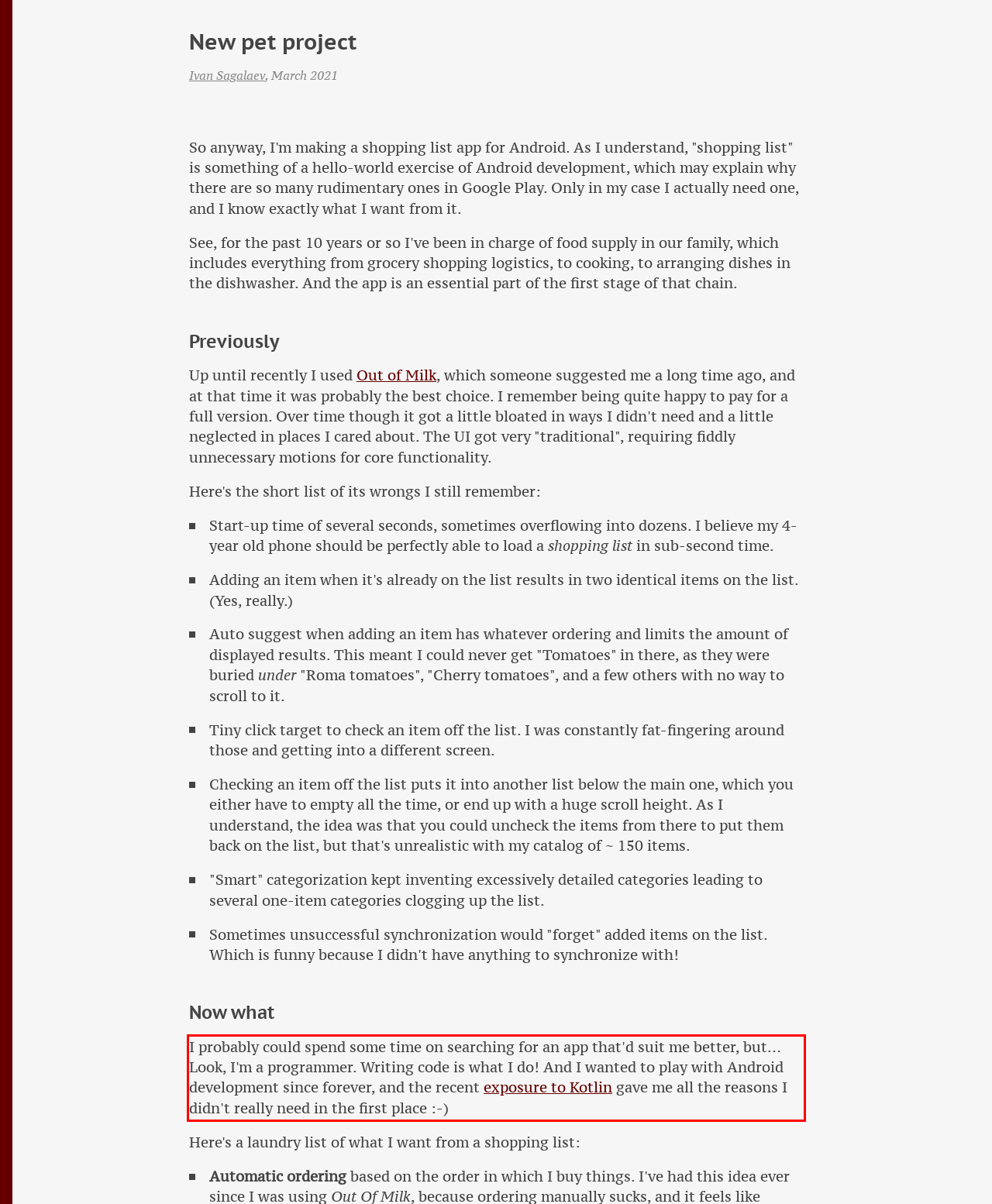Analyze the screenshot of the webpage and extract the text from the UI element that is inside the red bounding box.

I probably could spend some time on searching for an app that'd suit me better, but… Look, I'm a programmer. Writing code is what I do! And I wanted to play with Android development since forever, and the recent exposure to Kotlin gave me all the reasons I didn't really need in the first place :-)